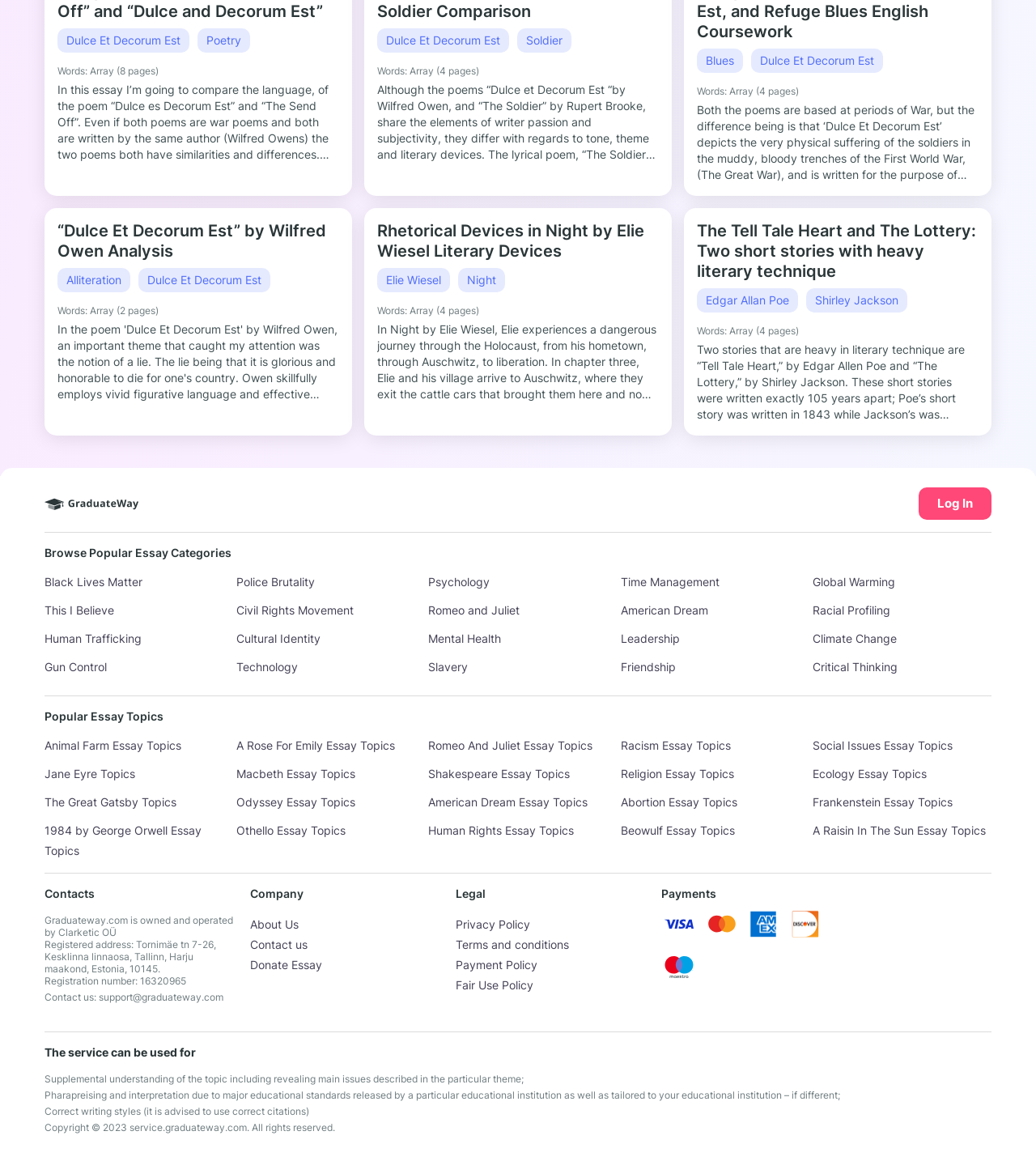Could you indicate the bounding box coordinates of the region to click in order to complete this instruction: "Go to National Association of Rocketry (NAR)".

None